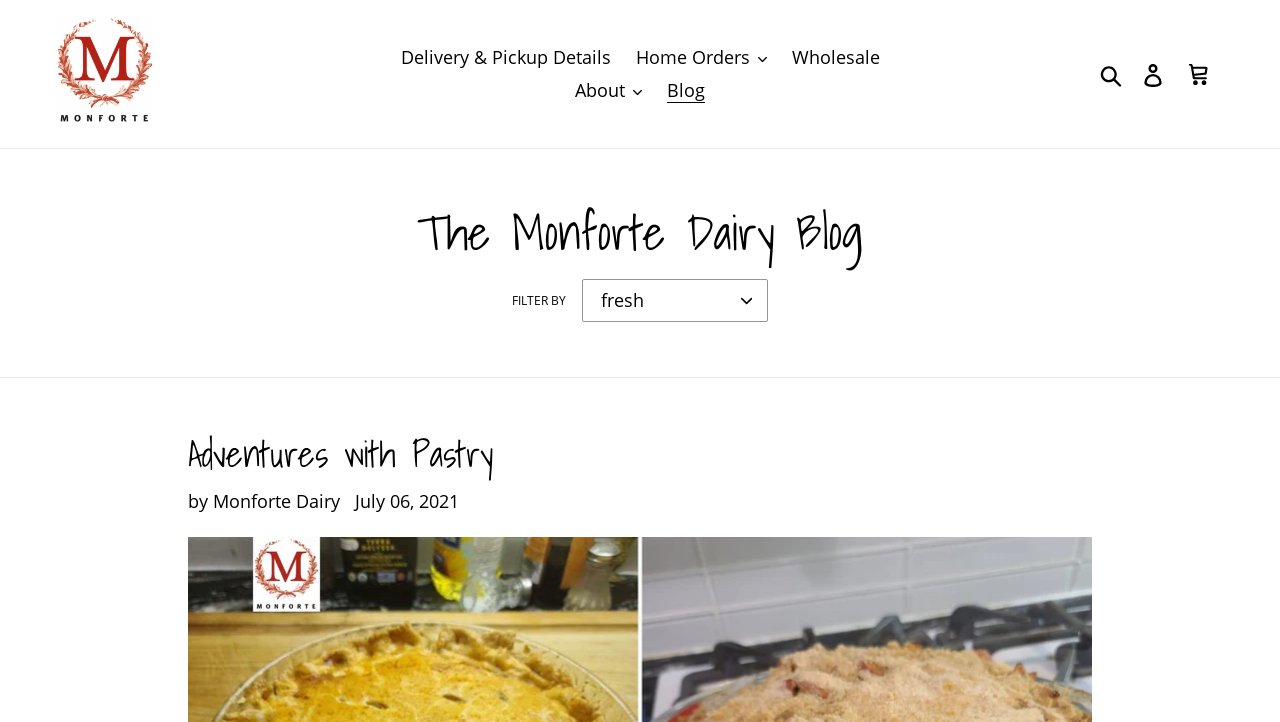Given the element description "Cart" in the screenshot, predict the bounding box coordinates of that UI element.

[0.92, 0.07, 0.957, 0.135]